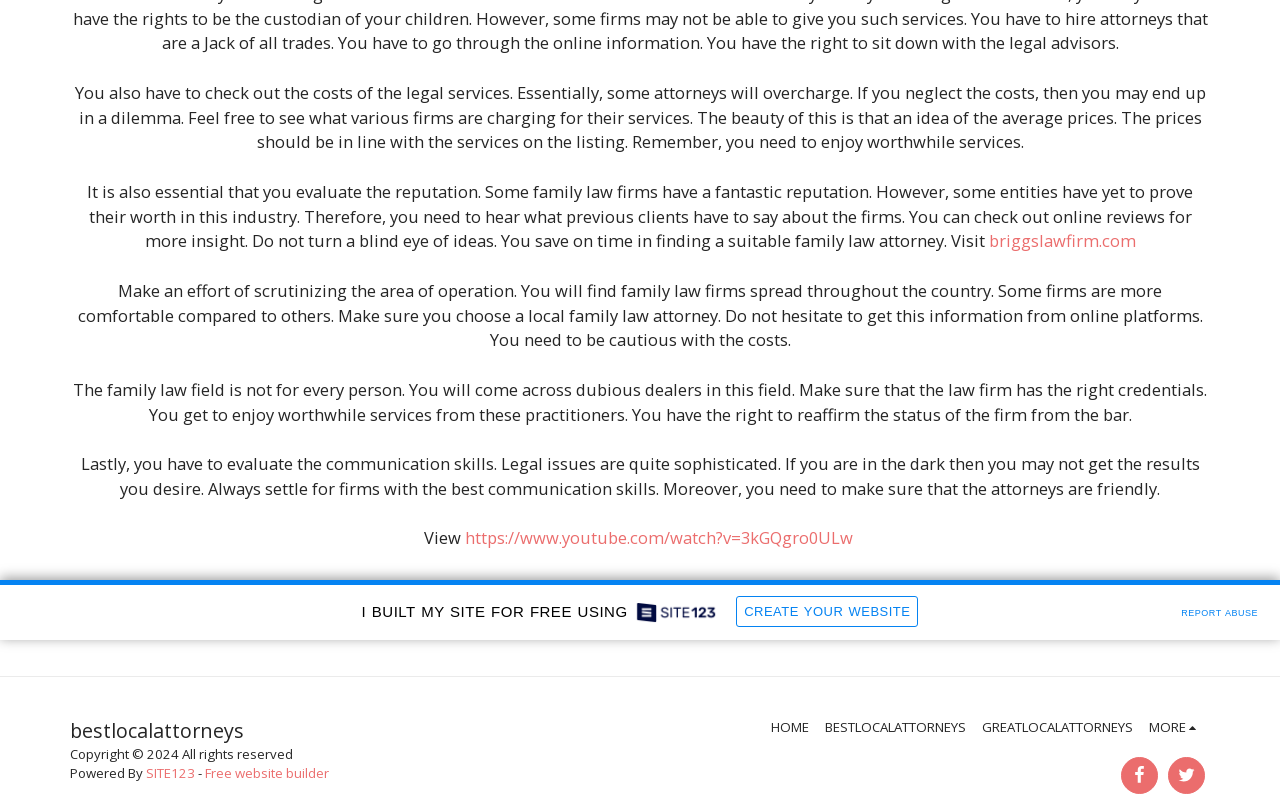From the webpage screenshot, predict the bounding box coordinates (top-left x, top-left y, bottom-right x, bottom-right y) for the UI element described here: Report Abuse

[0.917, 0.741, 0.988, 0.767]